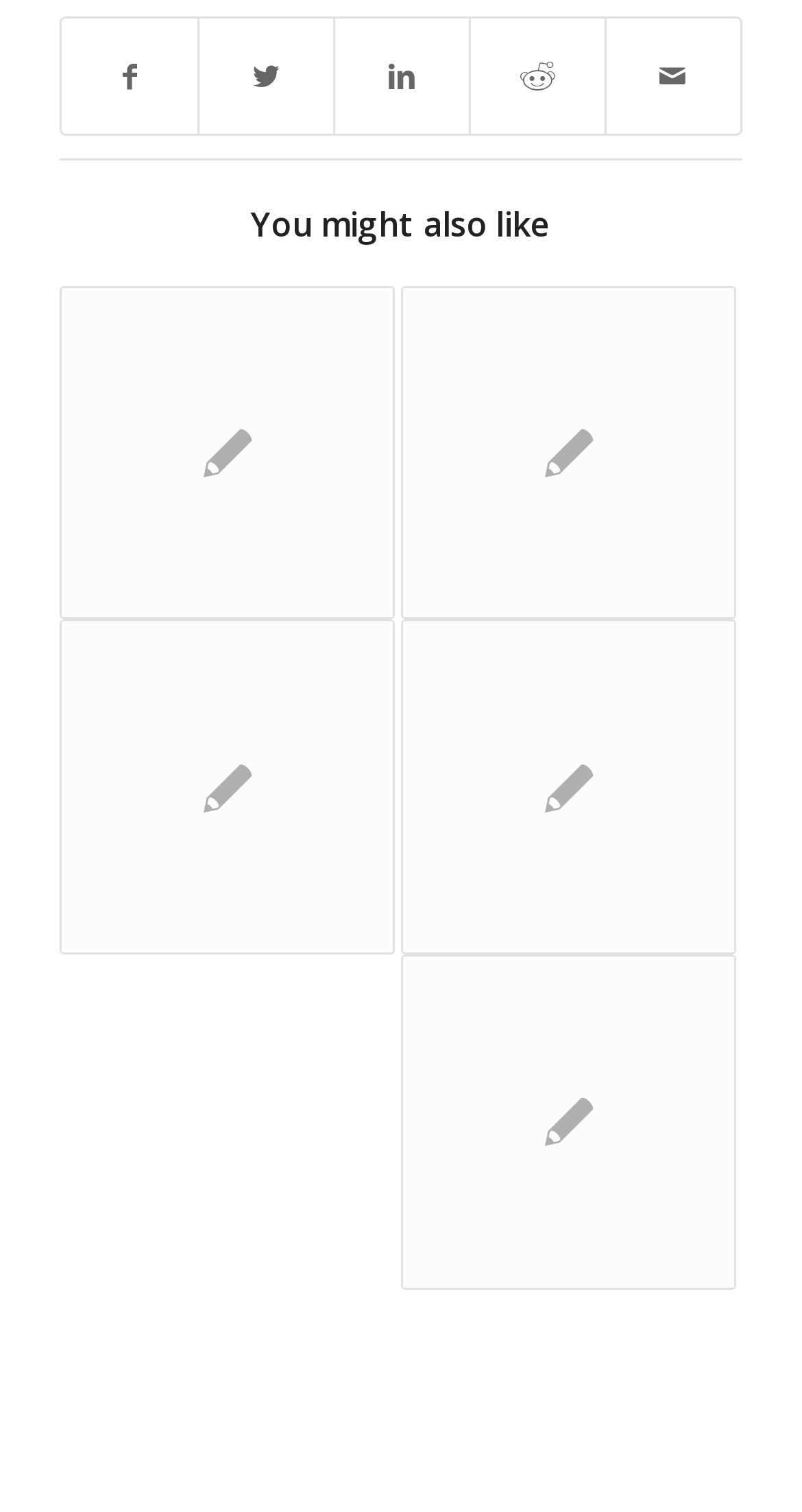Locate the bounding box coordinates of the clickable area to execute the instruction: "Read 'Features vs. Benefits: Leverage This Conversion Opportunity'". Provide the coordinates as four float numbers between 0 and 1, represented as [left, top, right, bottom].

[0.075, 0.189, 0.492, 0.41]